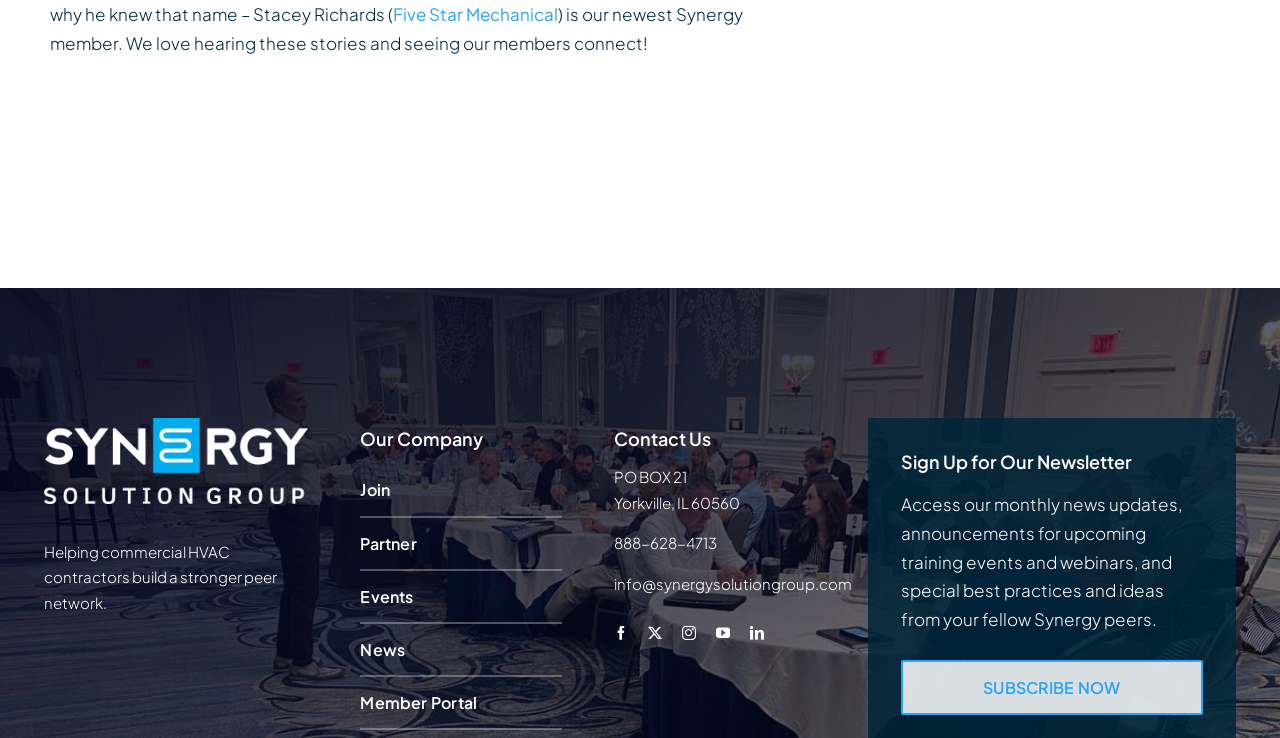Respond to the question below with a single word or phrase:
How many social media links are available?

5